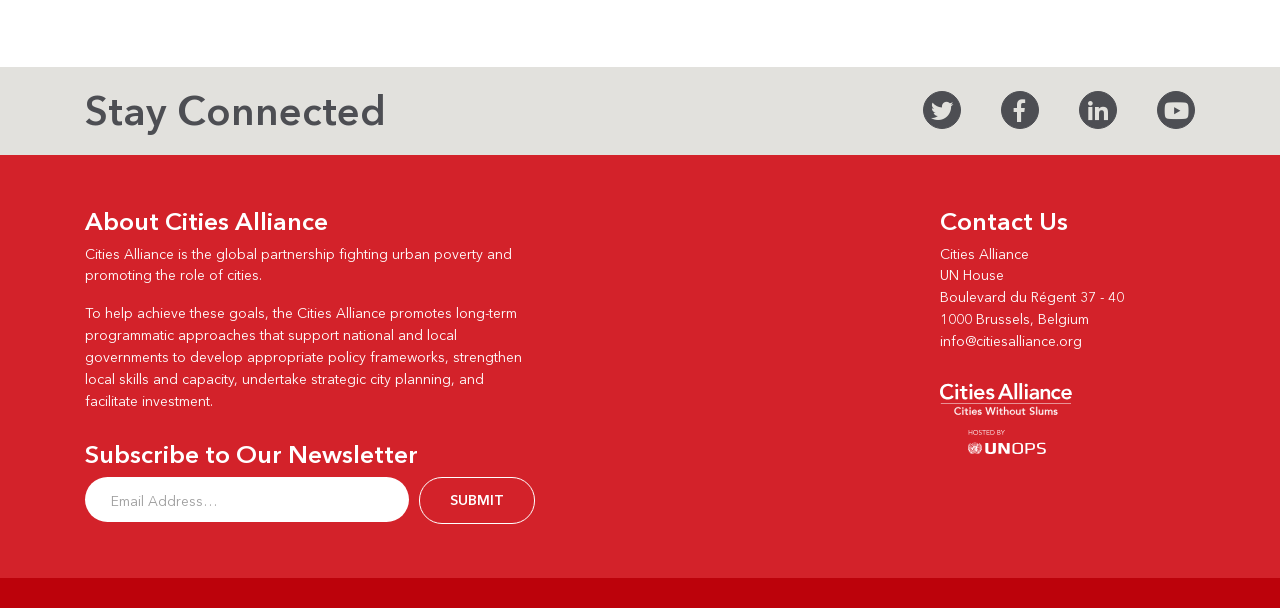What social media platforms does Cities Alliance have?
Analyze the image and provide a thorough answer to the question.

I found the social media platforms by looking at the links ' Twitter', ' Facebook', ' Linkedin', and ' Youtube' which suggest that Cities Alliance has presence on these four social media platforms.